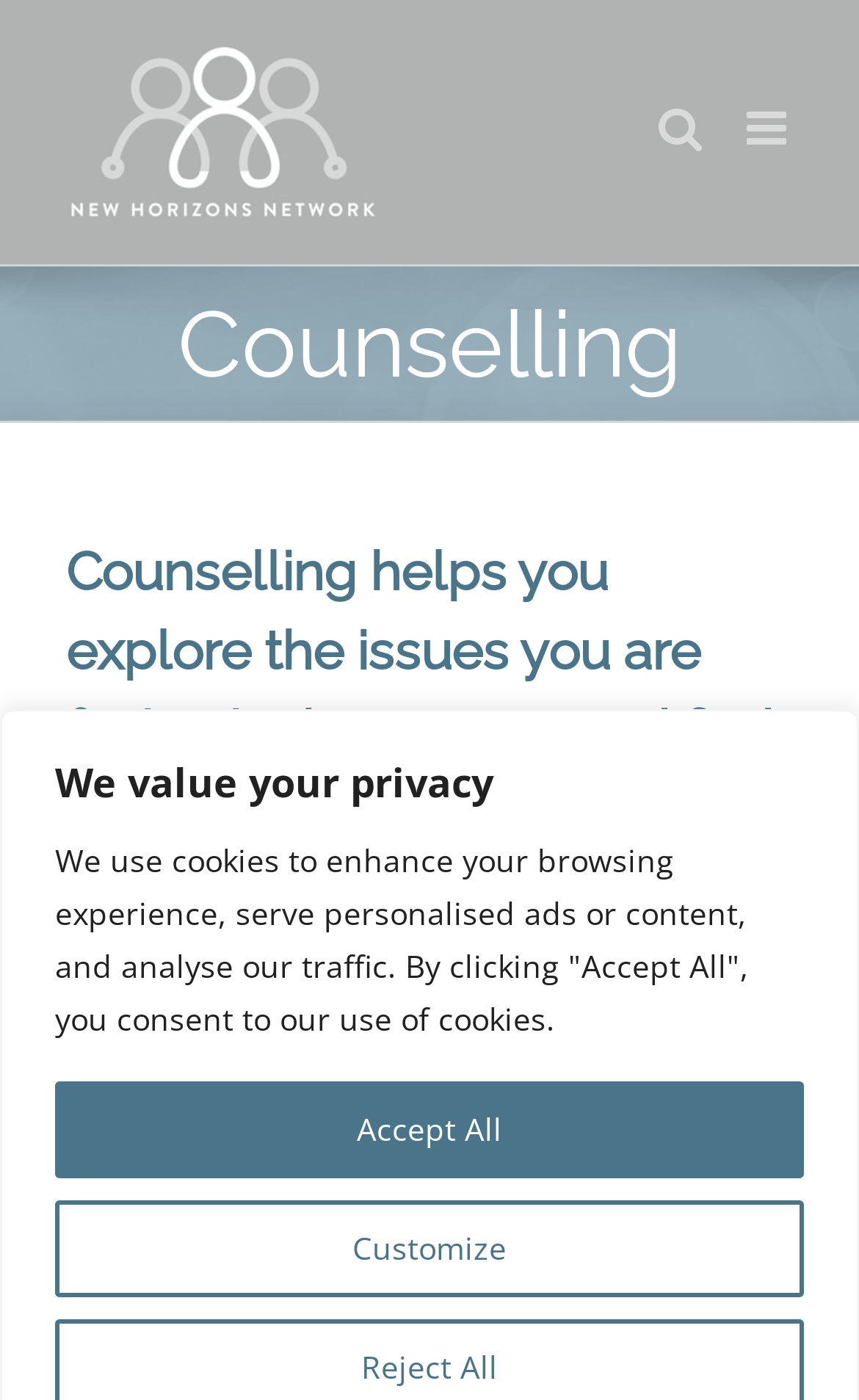What is the minimum cost of counselling?
Based on the image content, provide your answer in one word or a short phrase.

£30